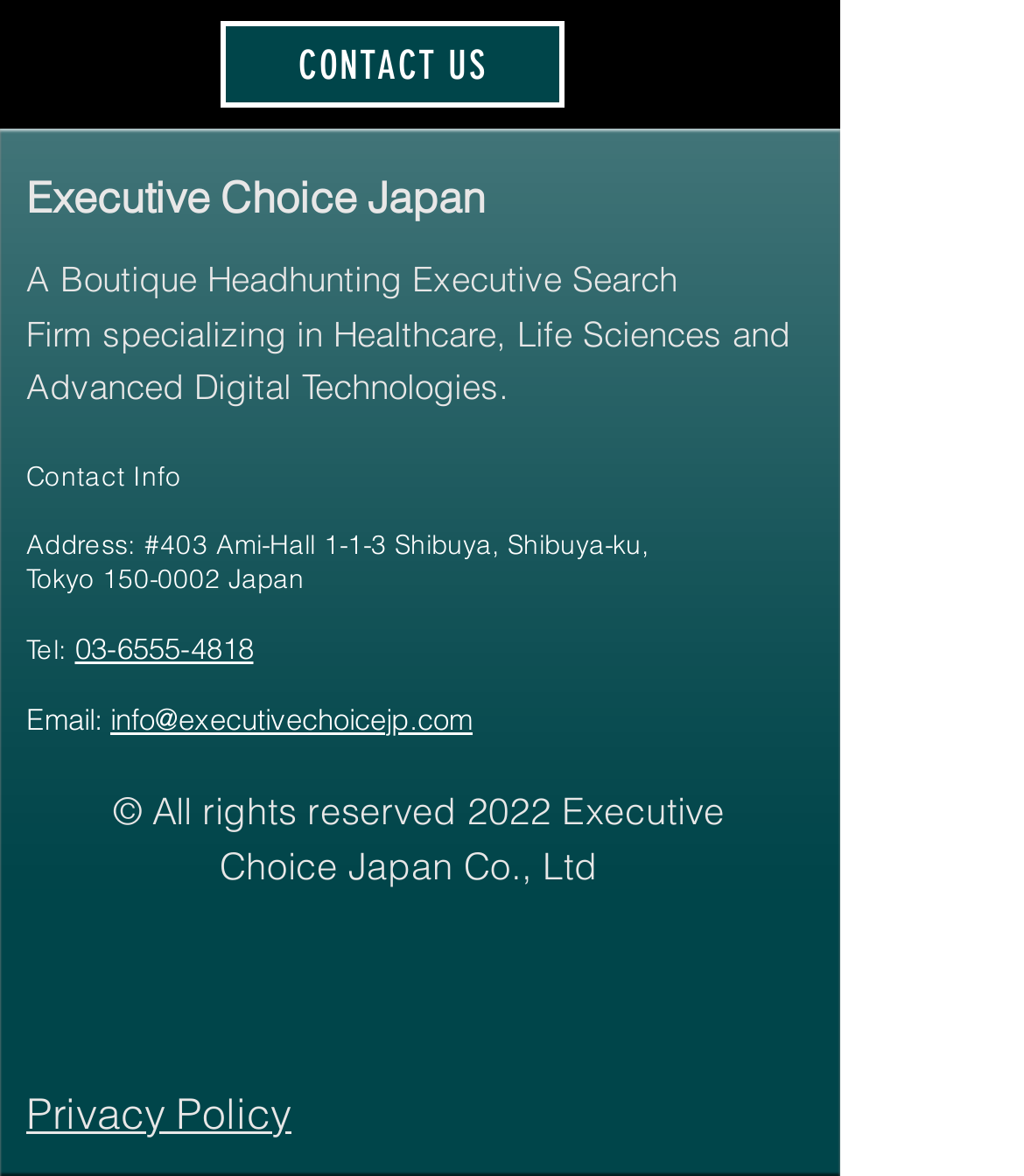Please identify the bounding box coordinates of the region to click in order to complete the given instruction: "view contact info". The coordinates should be four float numbers between 0 and 1, i.e., [left, top, right, bottom].

[0.026, 0.391, 0.177, 0.42]